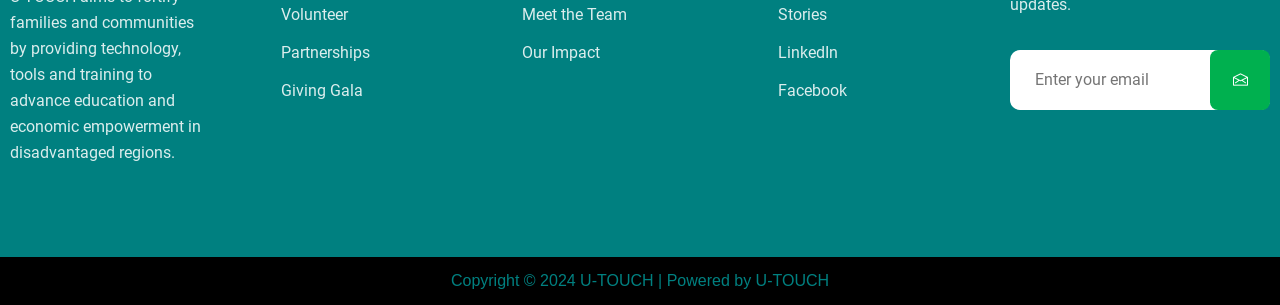Please identify the bounding box coordinates of the element's region that should be clicked to execute the following instruction: "Enter your email". The bounding box coordinates must be four float numbers between 0 and 1, i.e., [left, top, right, bottom].

[0.789, 0.162, 0.992, 0.359]